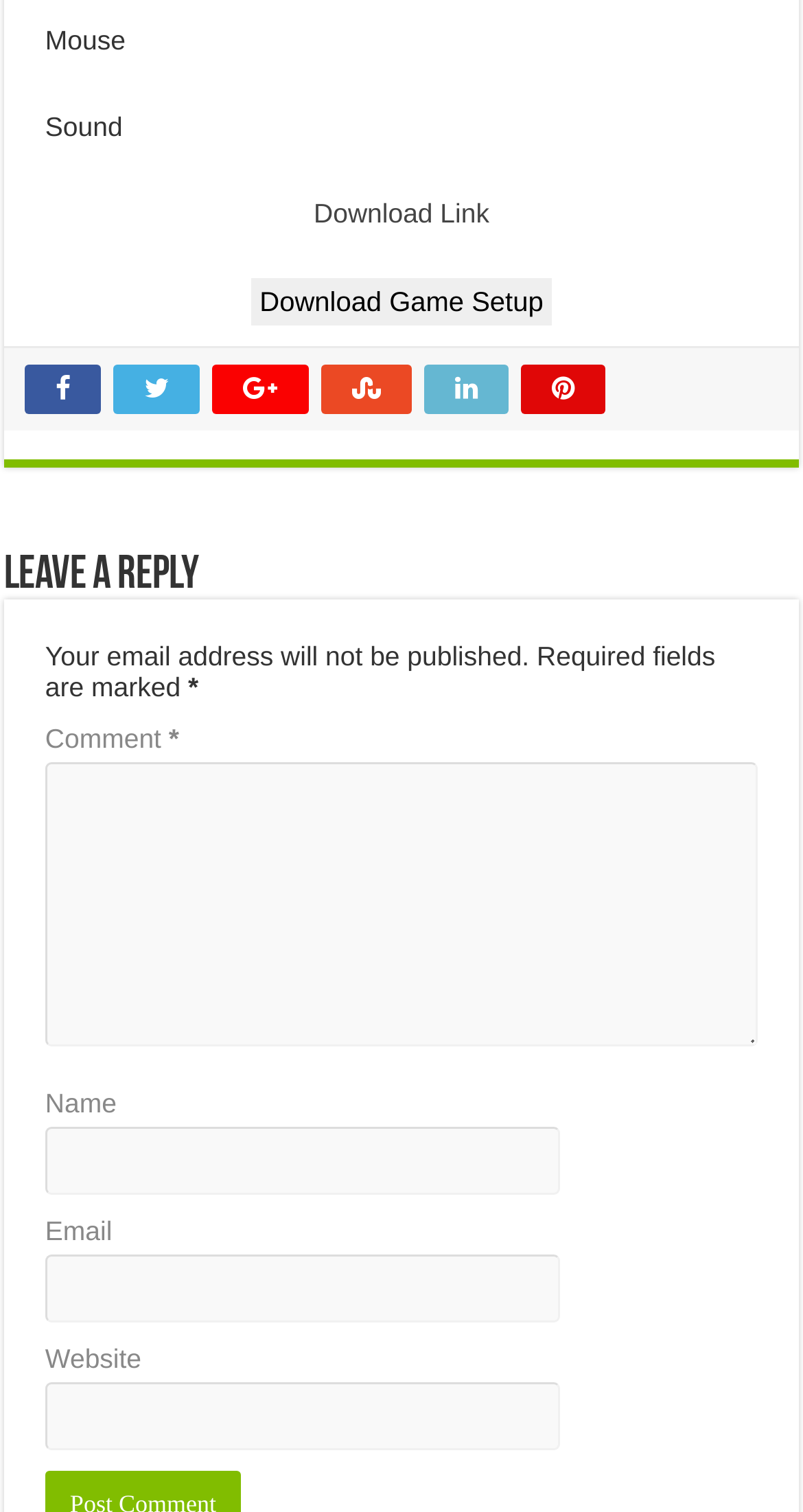Please predict the bounding box coordinates of the element's region where a click is necessary to complete the following instruction: "Click the download game setup button". The coordinates should be represented by four float numbers between 0 and 1, i.e., [left, top, right, bottom].

[0.313, 0.184, 0.687, 0.215]